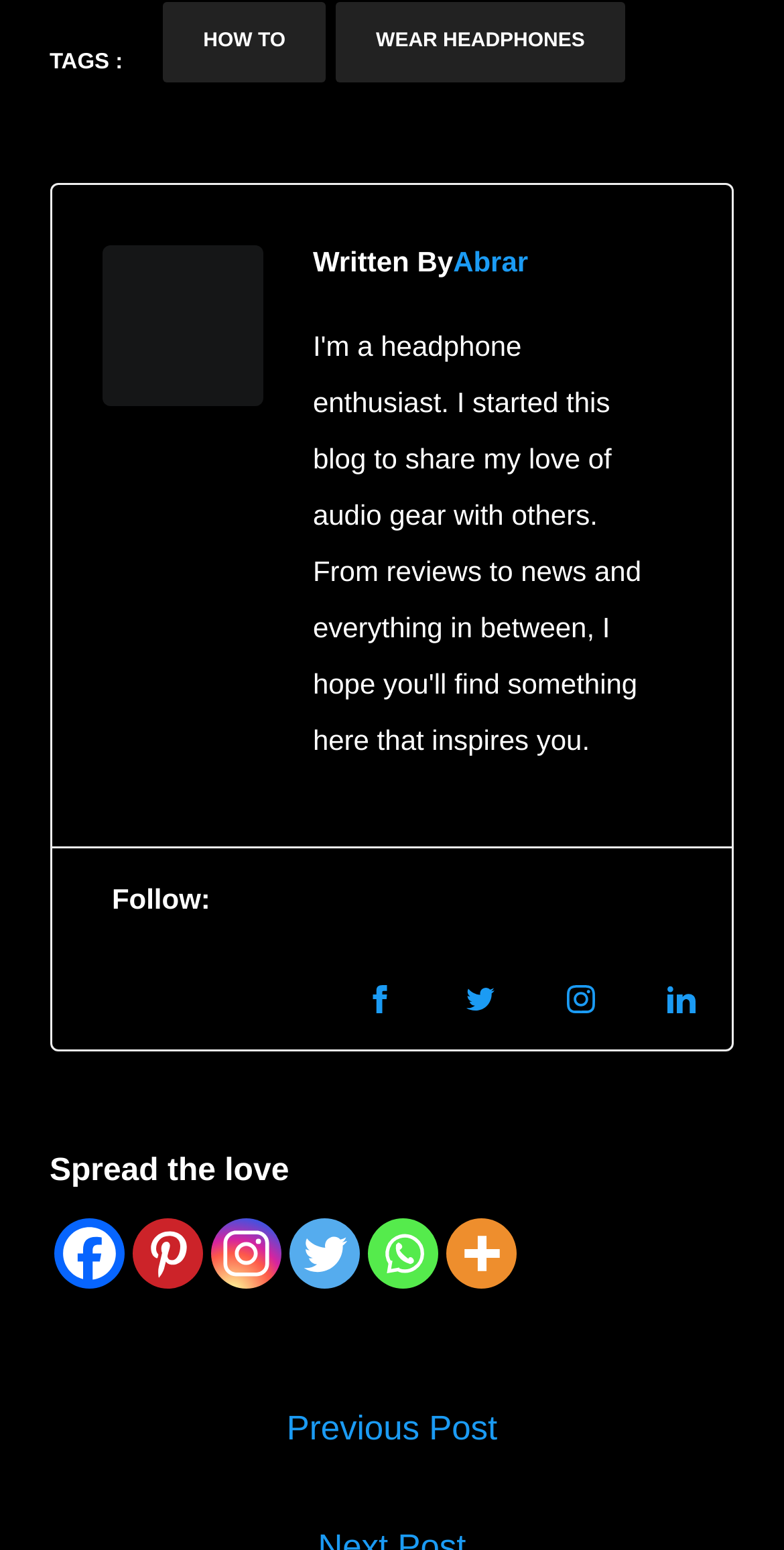Can you specify the bounding box coordinates of the area that needs to be clicked to fulfill the following instruction: "Follow Abrar on the linked page"?

[0.578, 0.158, 0.674, 0.179]